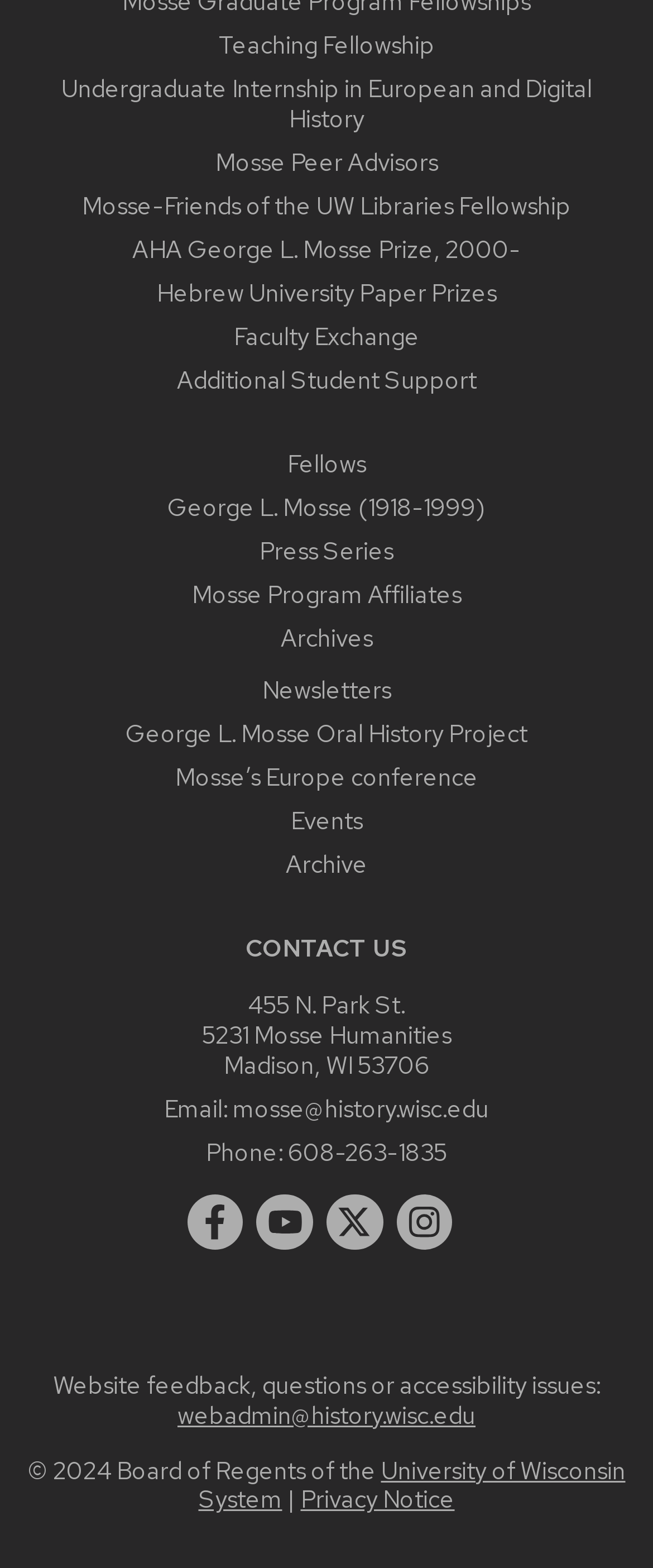Please answer the following question using a single word or phrase: 
What is the email address to contact Mosse?

mosse@history.wisc.edu